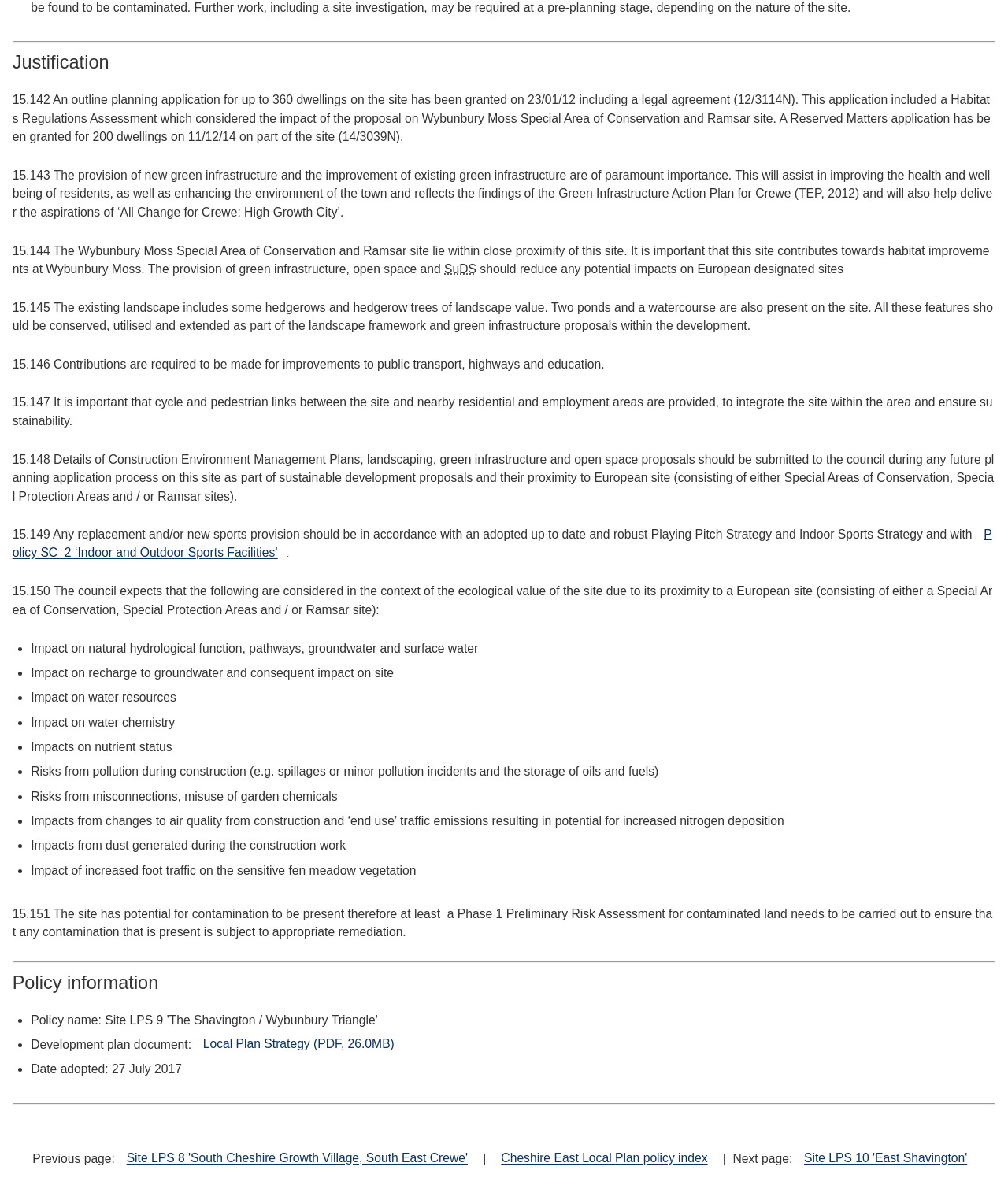What is the name of the special area of conservation mentioned?
Please answer the question with as much detail as possible using the screenshot.

The webpage mentions that the Wybunbury Moss Special Area of Conservation and Ramsar site lie within close proximity of this site, and it is important that this site contributes towards habitat improvements at Wybunbury Moss.